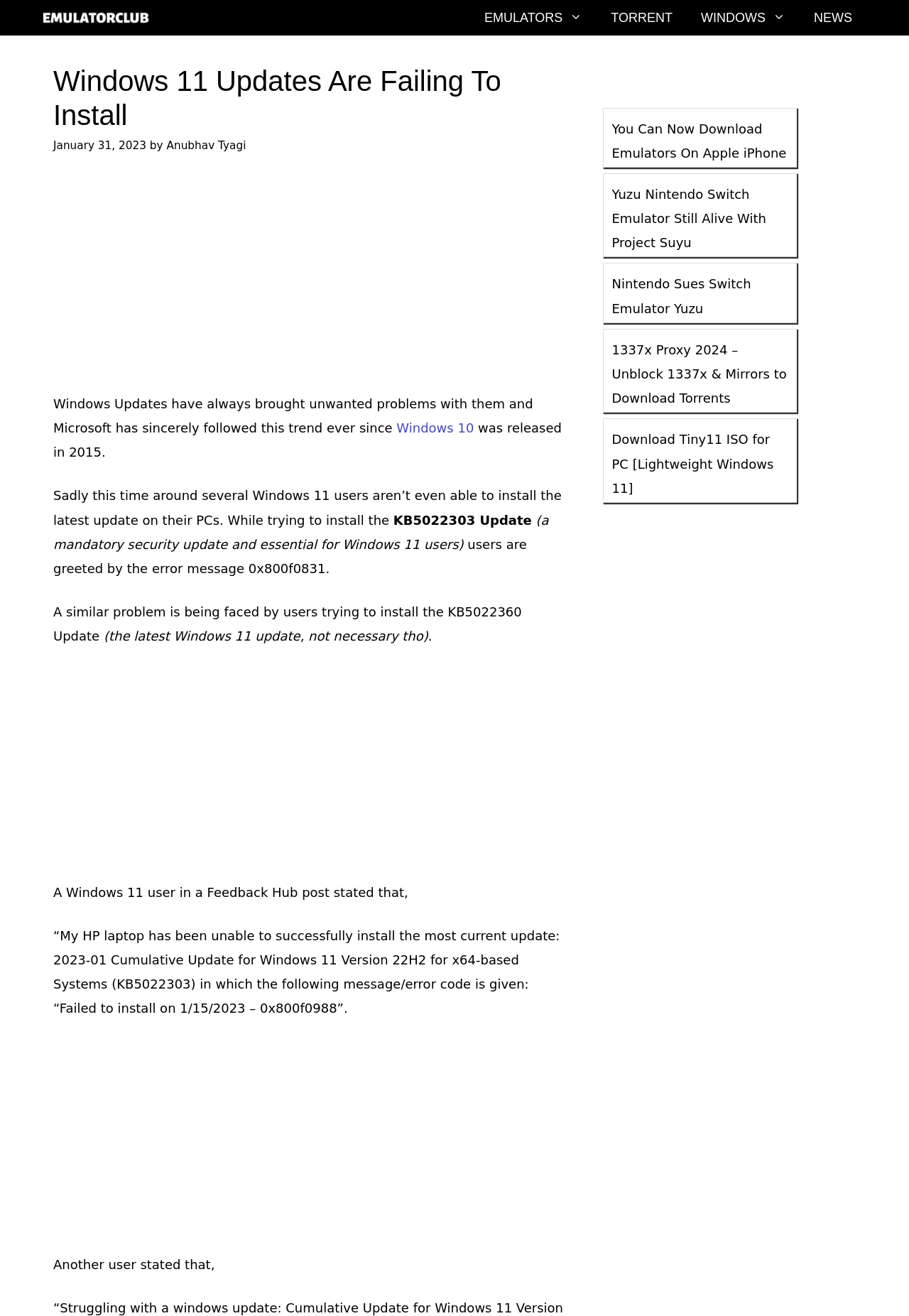Respond with a single word or phrase:
What is the purpose of the KB5022303 update?

Mandatory security update